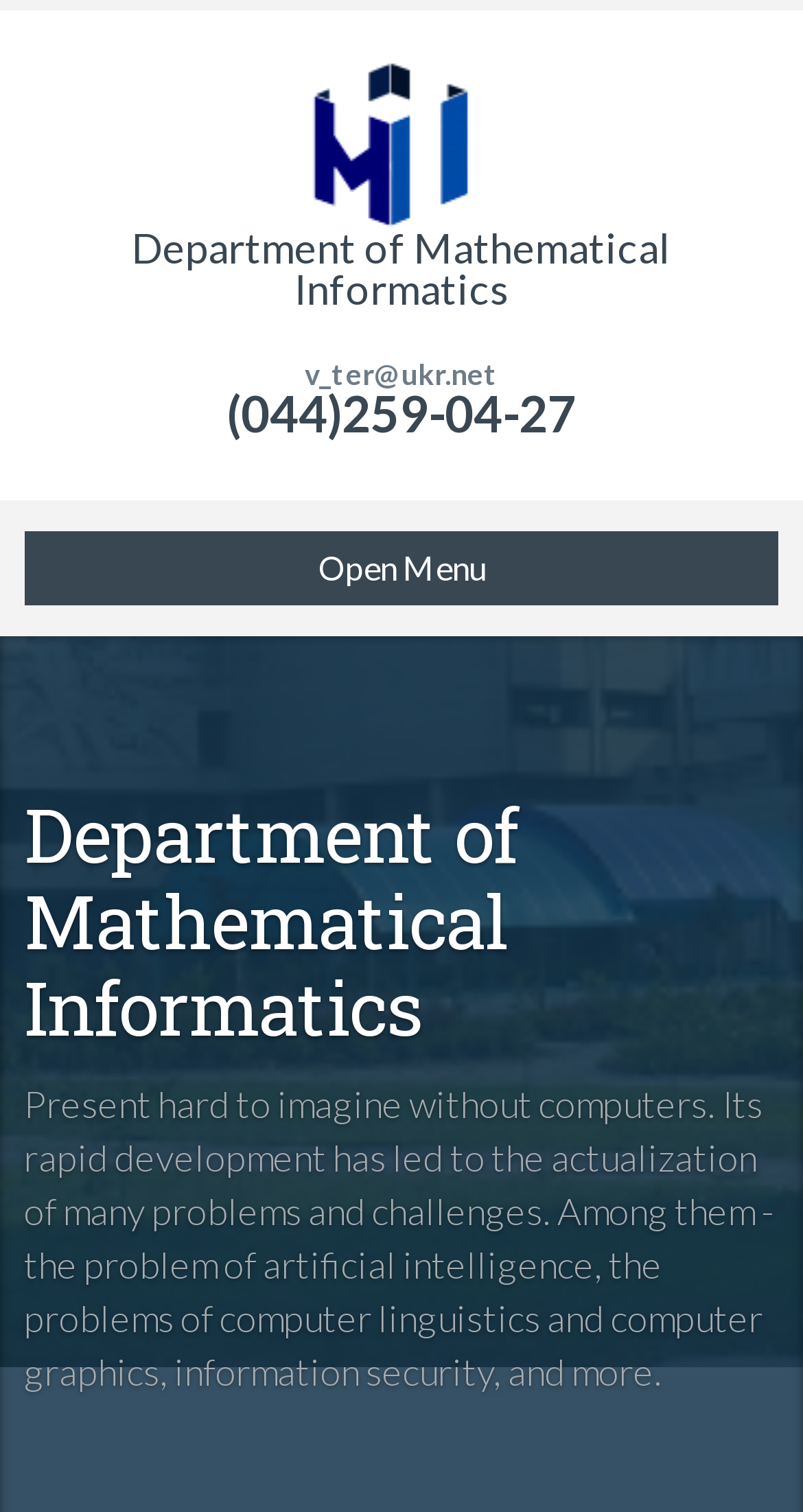What is the email address of the department?
Please provide a single word or phrase as your answer based on the image.

v_ter@ukr.net